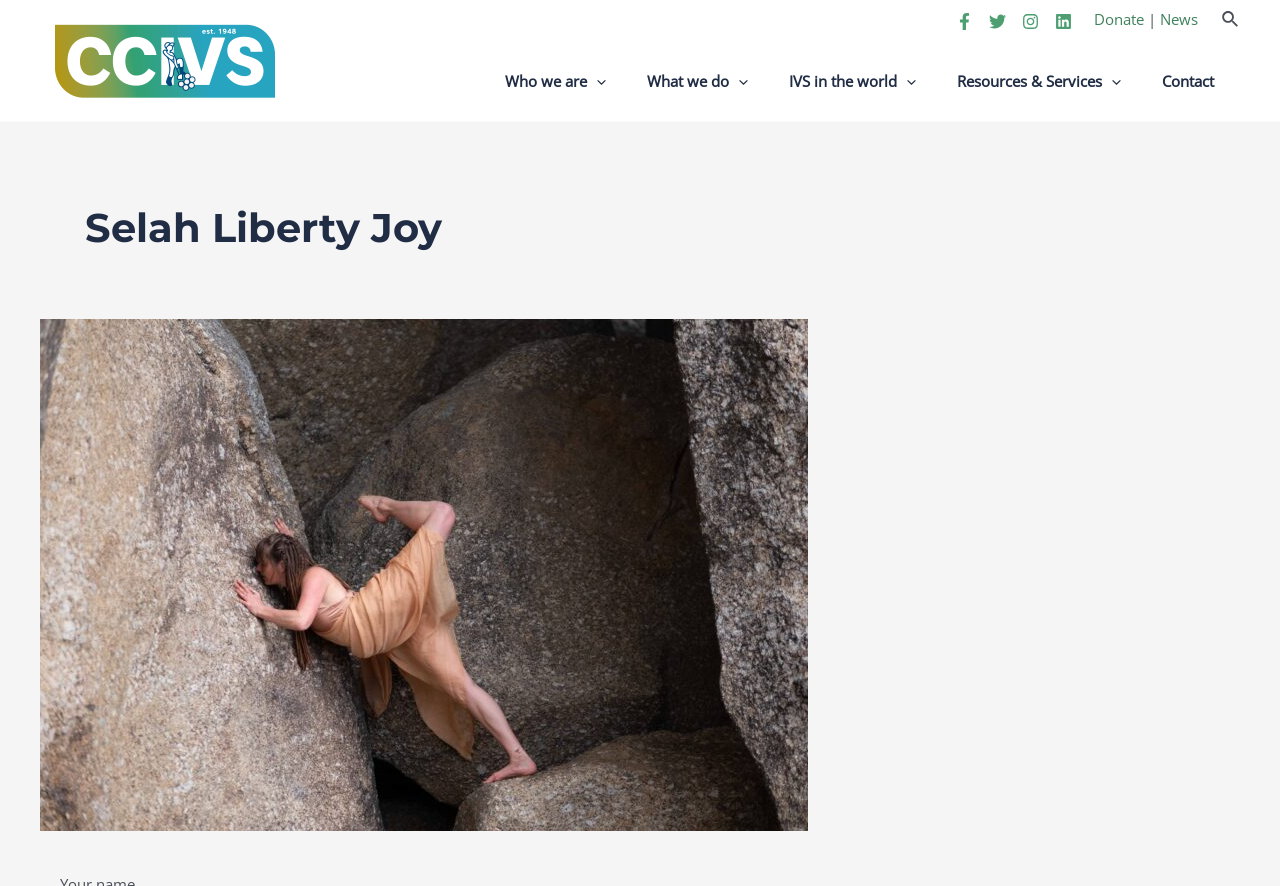Pinpoint the bounding box coordinates of the clickable element needed to complete the instruction: "Open Facebook page". The coordinates should be provided as four float numbers between 0 and 1: [left, top, right, bottom].

[0.745, 0.012, 0.762, 0.036]